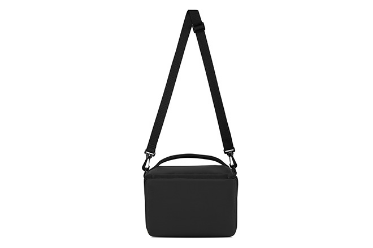Answer this question in one word or a short phrase: Is the lunch bag suitable for formal settings?

Yes